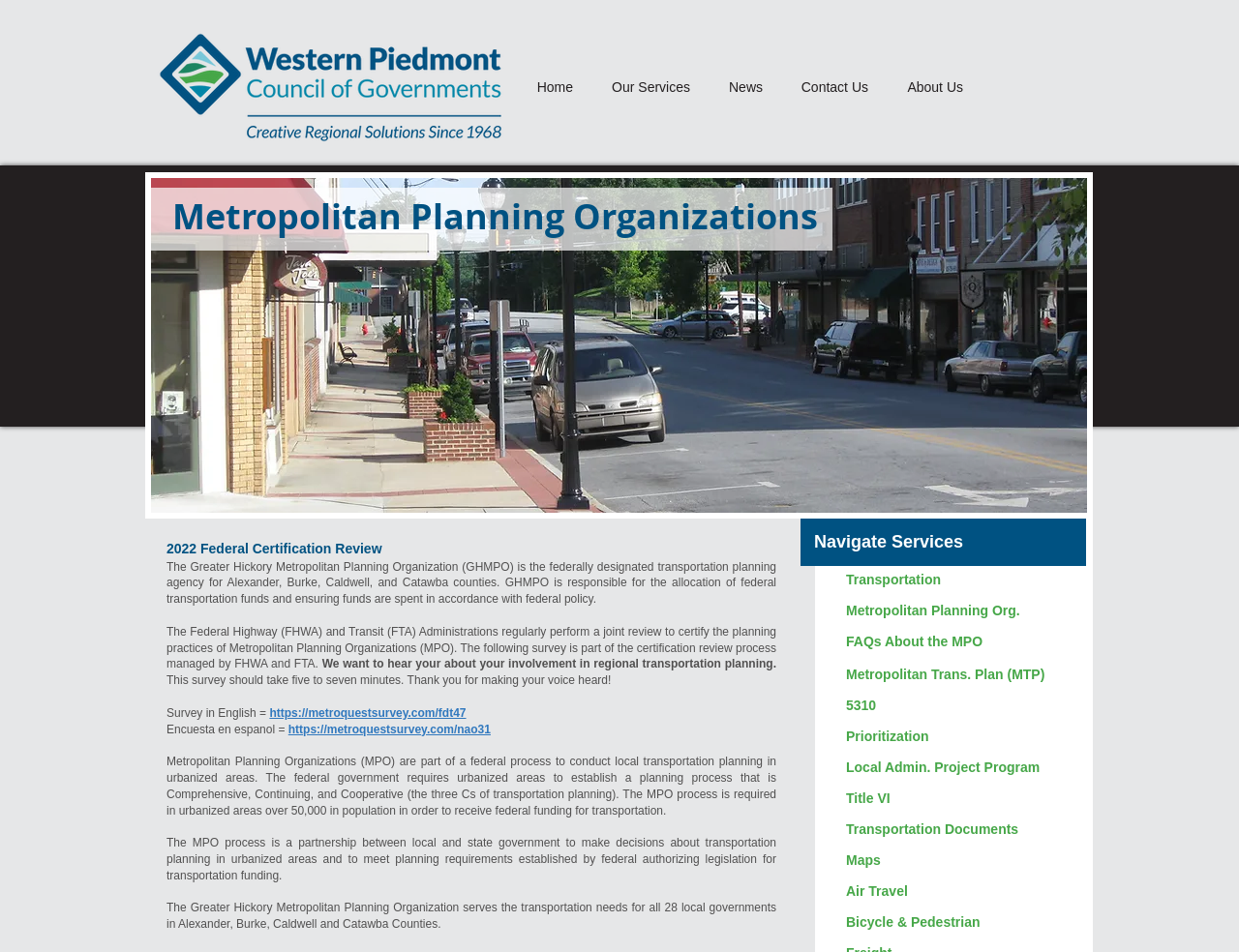What is the name of the plan mentioned in the webpage?
Look at the webpage screenshot and answer the question with a detailed explanation.

The link 'Metropolitan Trans. Plan (MTP)' is listed under the 'Navigate Services' section, which suggests that it is a plan mentioned in the webpage.